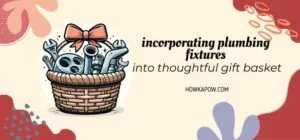Convey all the details present in the image.

The image features a whimsical basket filled with various plumbing fixtures, artistically arranged and accented with a decorative bow on top. The background displays a soft color palette, enhancing the playful and creative theme. Accompanying the illustration is the bold text that reads, "incorporating plumbing fixtures into thoughtful gift basket," suggesting a unique approach to gift-giving by blending practicality with creativity. This concept is likely aimed at readers who seek innovative and personalized gift ideas, and it invites them to explore the possibilities of including unexpected items in their gift baskets. The source of the information can be traced back to the website Howkapow, adding a layer of authenticity to the creative concept.